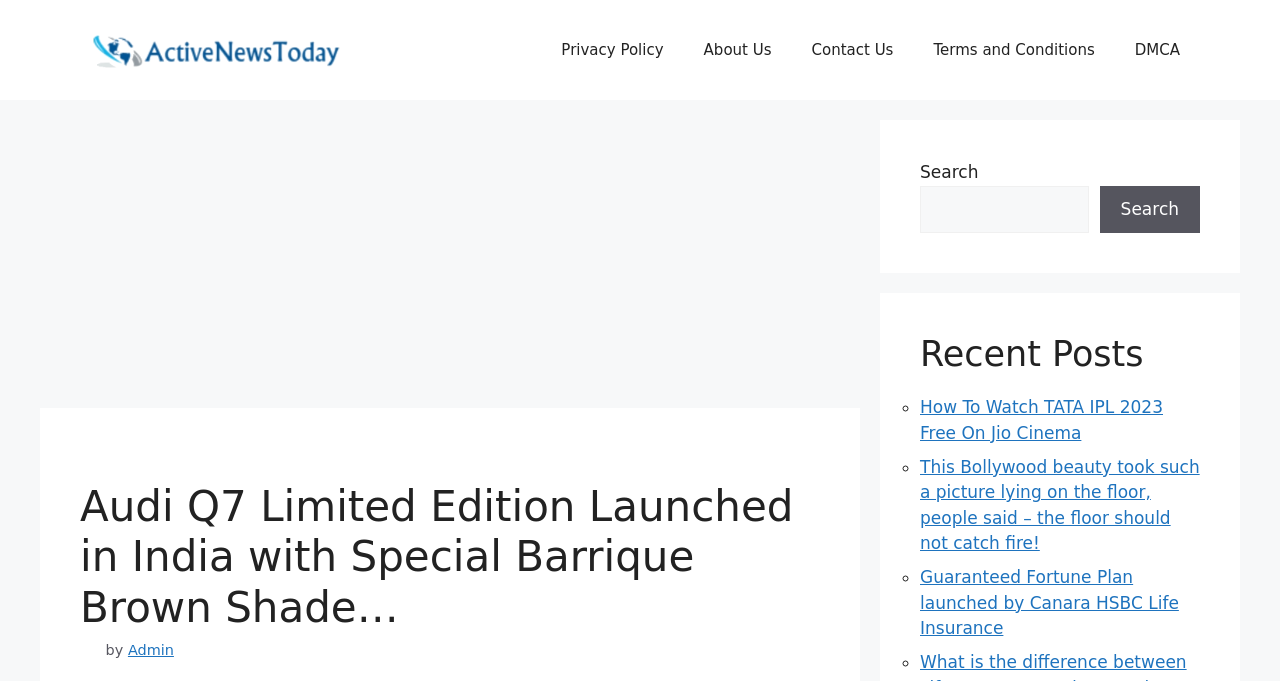What is the name of the car model launched in India?
Give a one-word or short-phrase answer derived from the screenshot.

Audi Q7